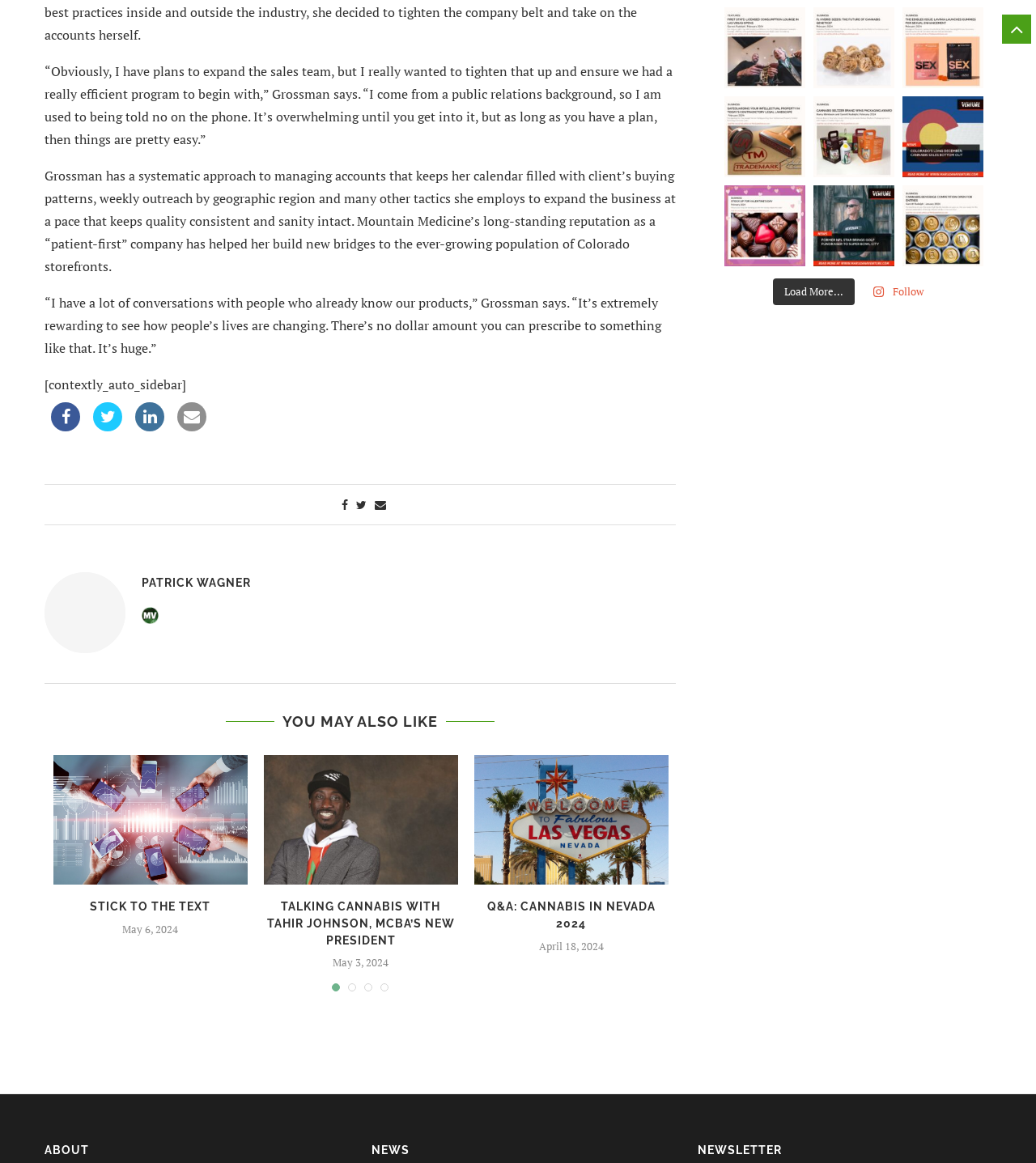Identify the bounding box coordinates for the UI element described as follows: Q&A: Cannabis in Nevada 2024. Use the format (top-left x, top-left y, bottom-right x, bottom-right y) and ensure all values are floating point numbers between 0 and 1.

[0.47, 0.774, 0.633, 0.8]